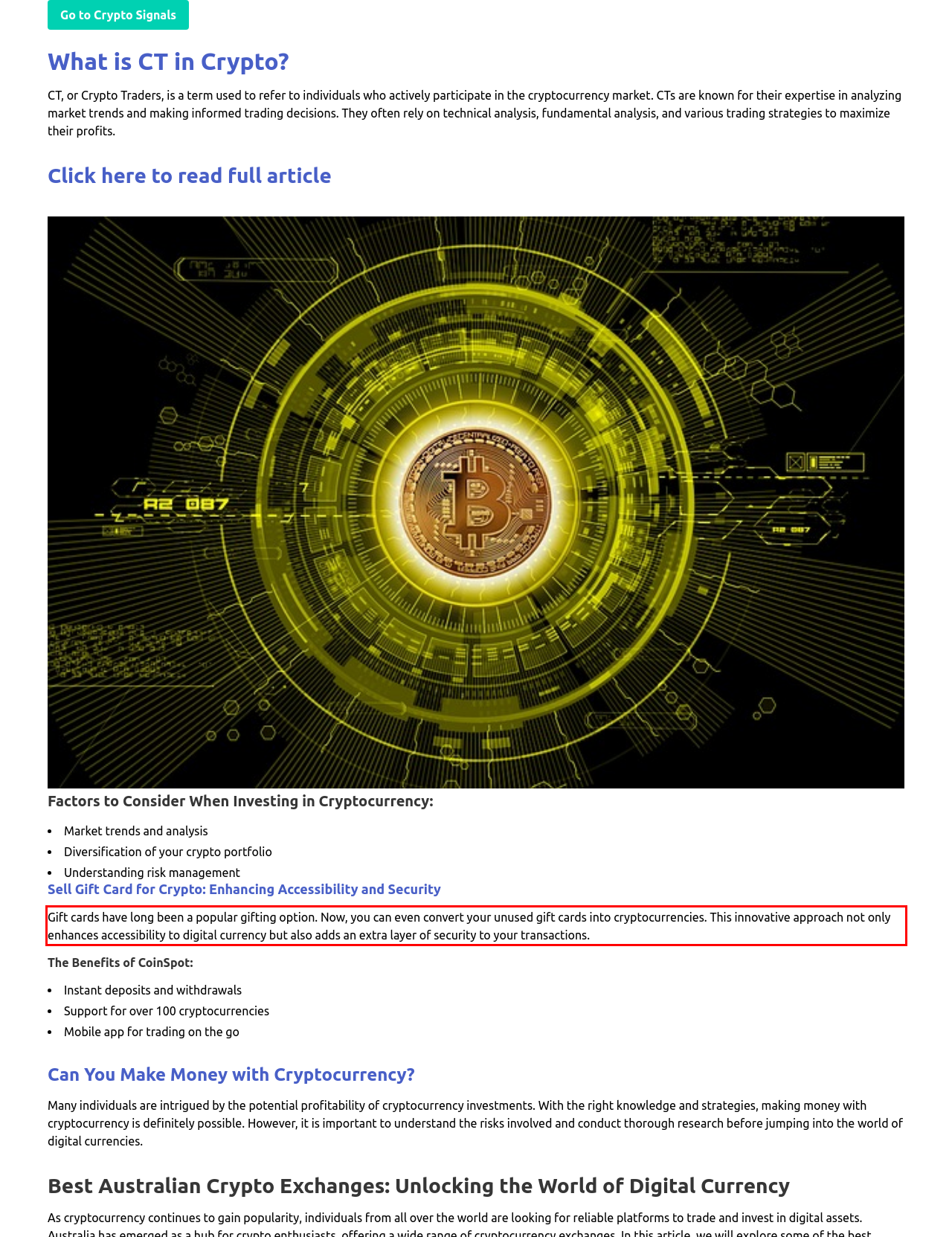Please recognize and transcribe the text located inside the red bounding box in the webpage image.

Gift cards have long been a popular gifting option. Now, you can even convert your unused gift cards into cryptocurrencies. This innovative approach not only enhances accessibility to digital currency but also adds an extra layer of security to your transactions.